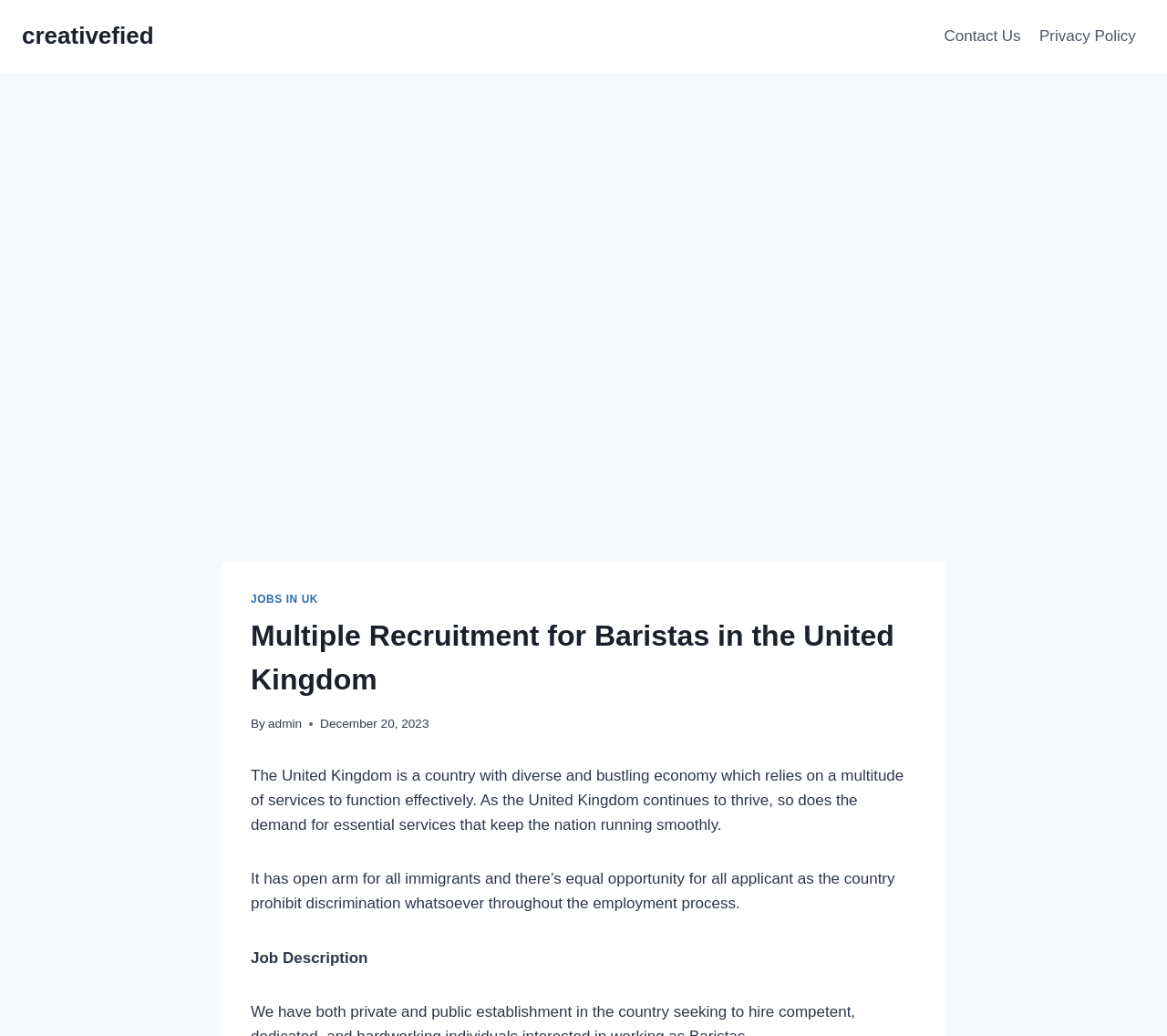What is the purpose of the webpage?
Make sure to answer the question with a detailed and comprehensive explanation.

The purpose of the webpage is job recruitment, specifically for baristas in the United Kingdom, as indicated by the heading 'Multiple Recruitment for Baristas in the United Kingdom' and the job description section.